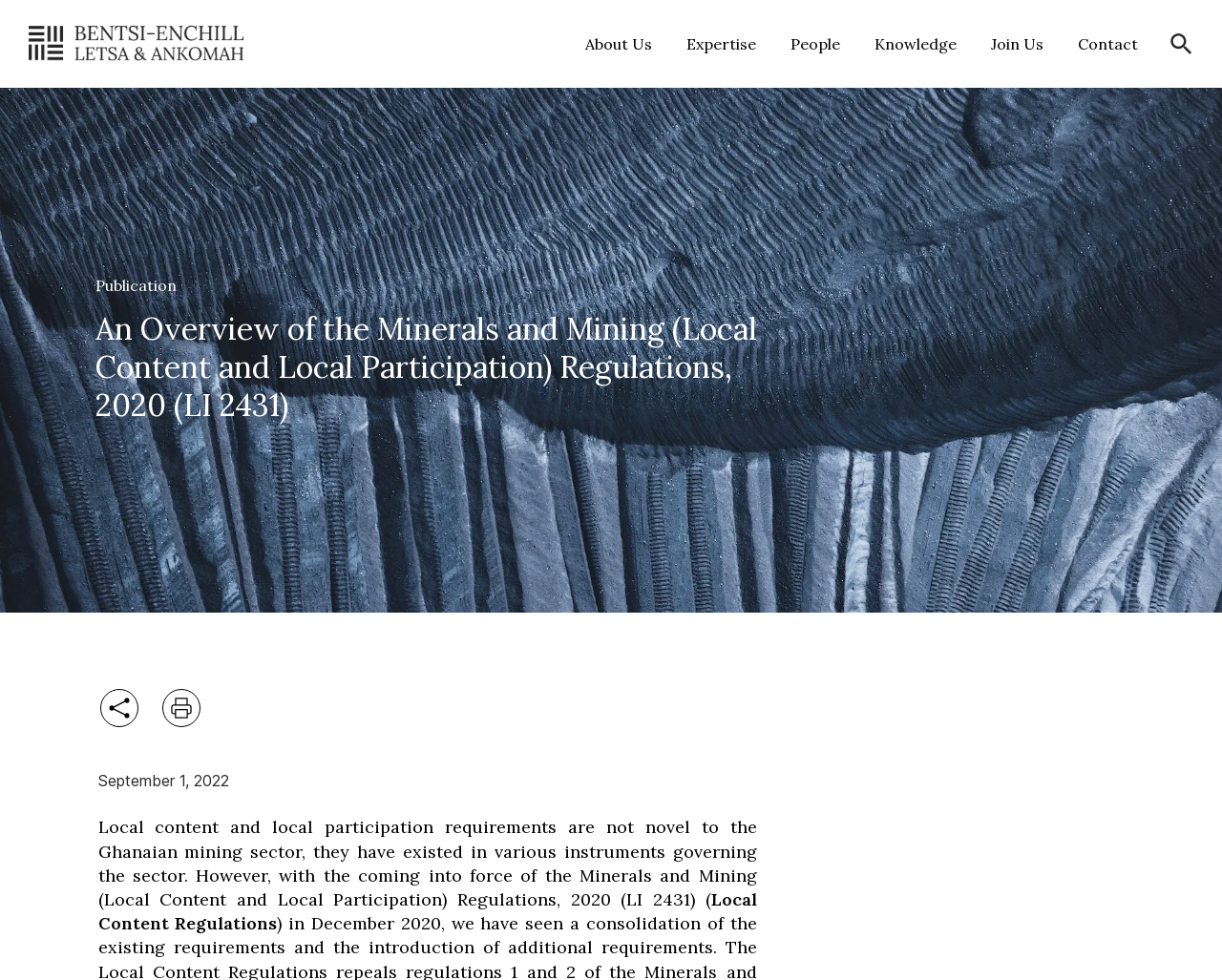What is the date of the publication?
Based on the image, give a one-word or short phrase answer.

September 1, 2022